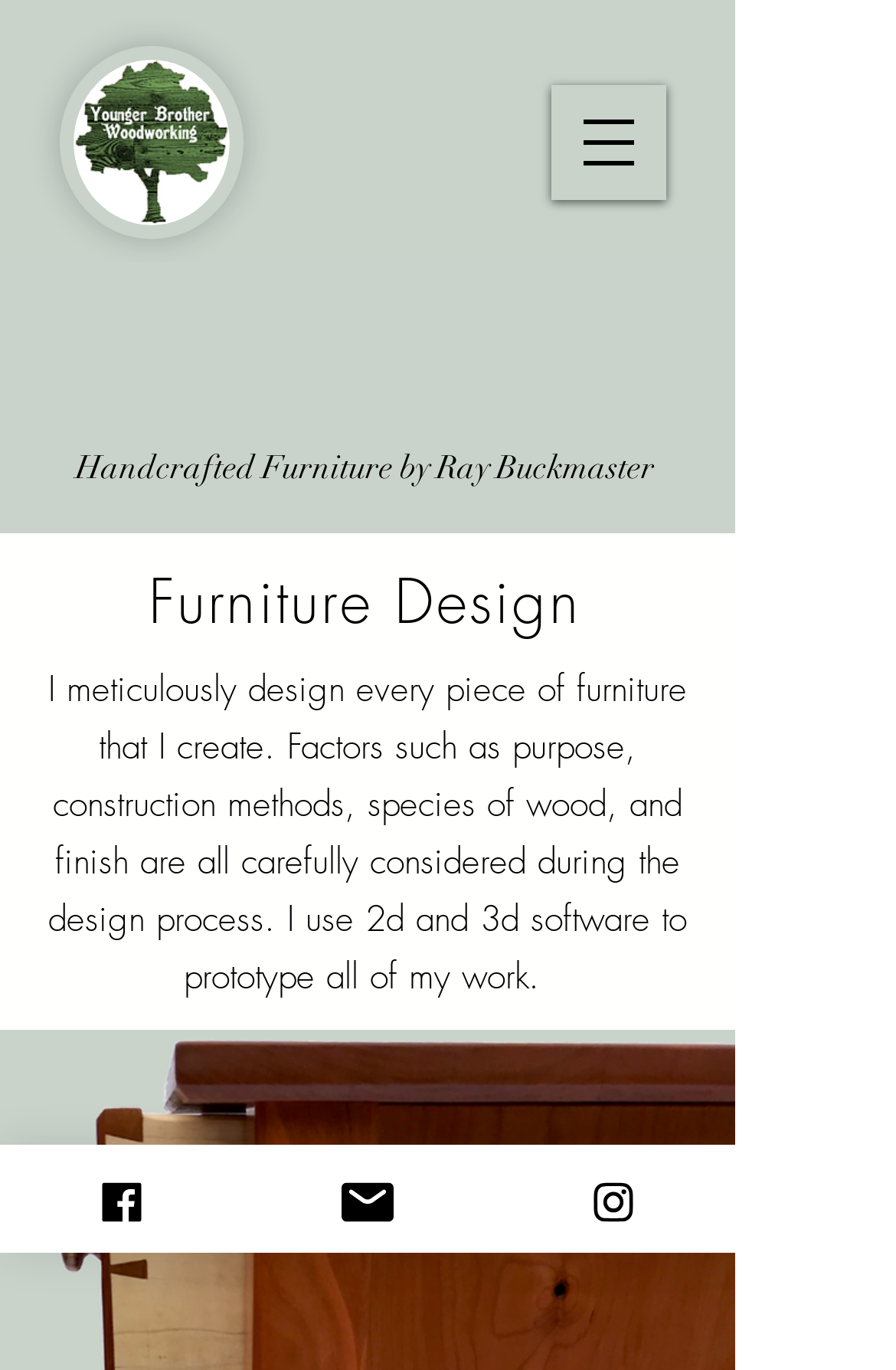What is the purpose of the button at the top-right corner?
Refer to the image and answer the question using a single word or phrase.

Open navigation menu